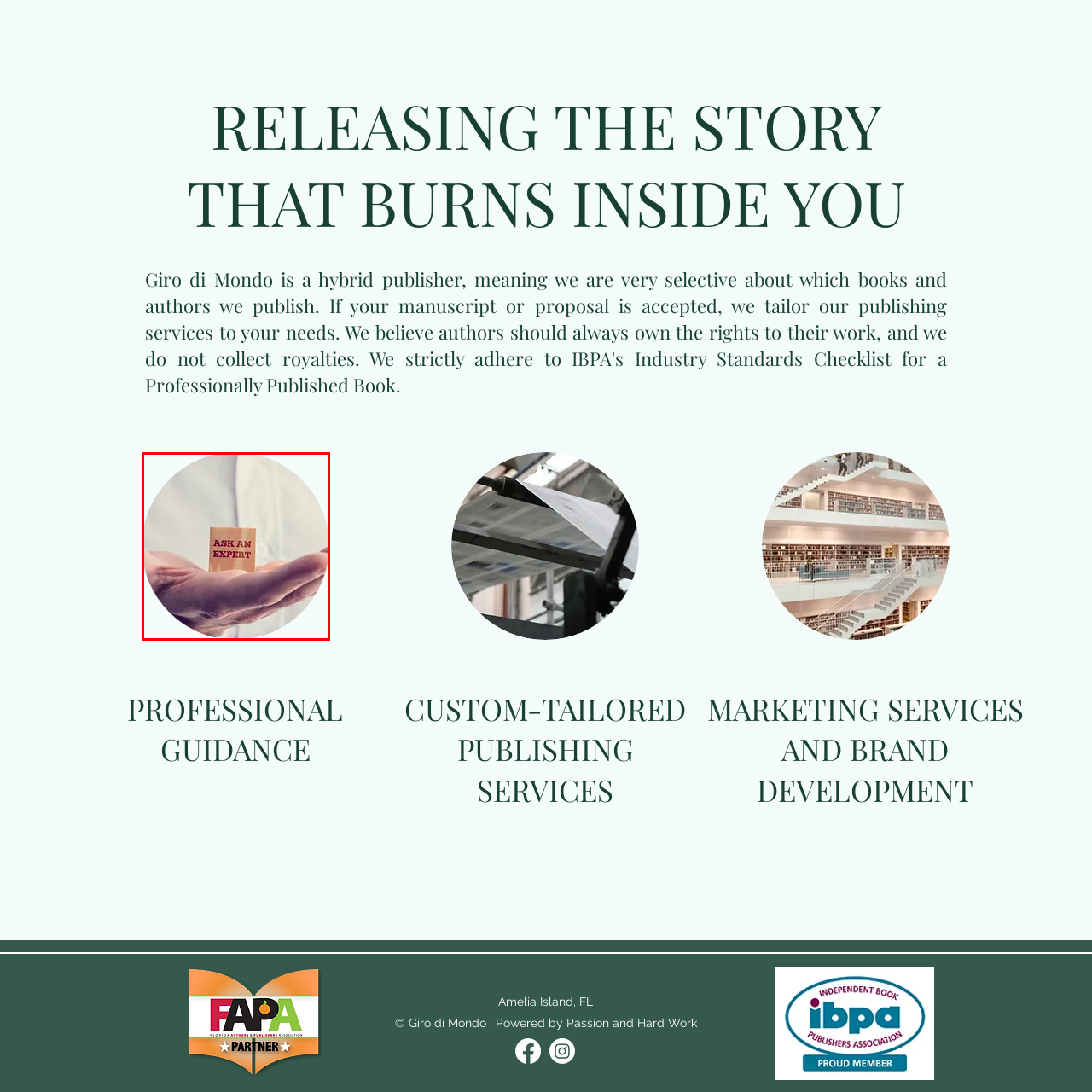What is the likely attire of the person in the background?
Look closely at the image marked with a red bounding box and answer the question with as much detail as possible, drawing from the image.

The background of the image appears neutral, but I can see a glimpse of a white garment, which suggests that the person in the background is likely wearing a lab coat or some other type of professional attire, indicating a context of expertise or authority.